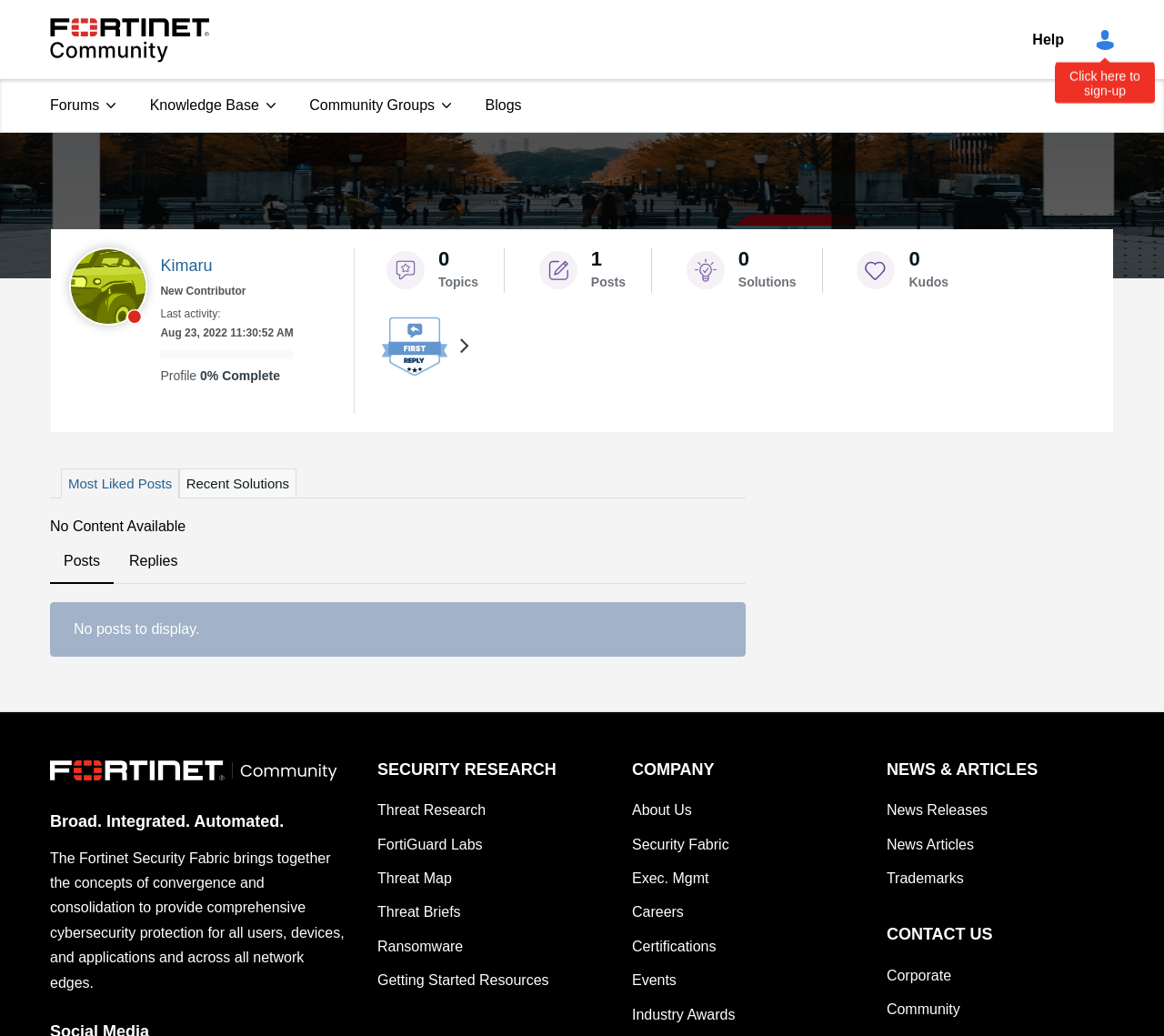Please locate the clickable area by providing the bounding box coordinates to follow this instruction: "Contact corporate".

[0.762, 0.925, 0.817, 0.958]